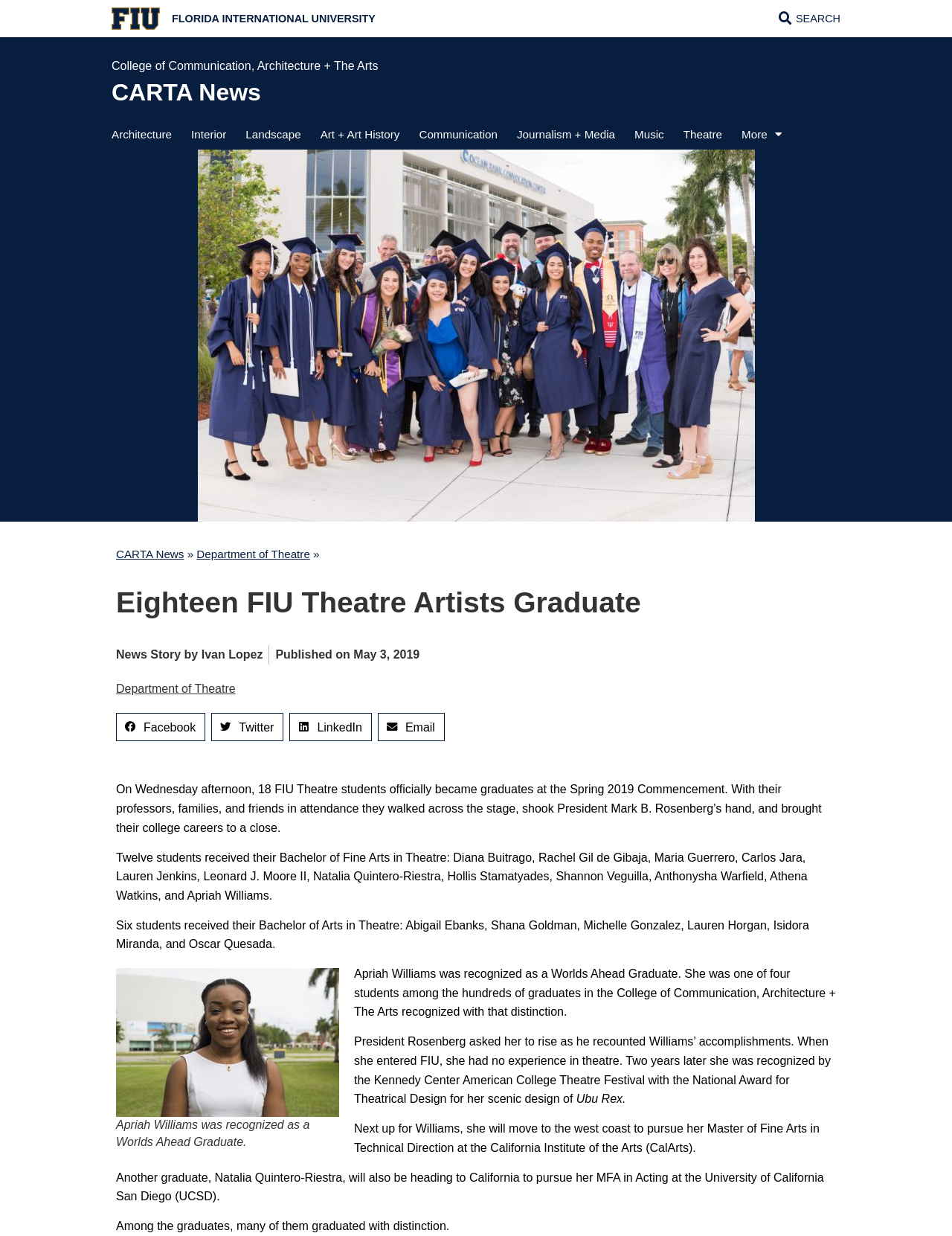How many FIU Theatre students graduated?
Answer the question with a single word or phrase, referring to the image.

18